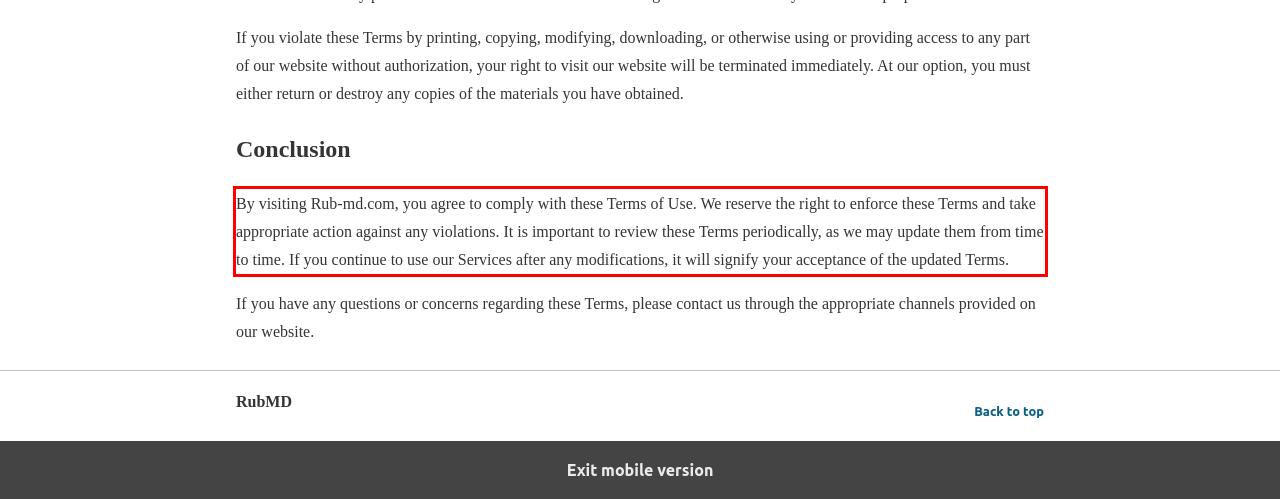Identify the red bounding box in the webpage screenshot and perform OCR to generate the text content enclosed.

By visiting Rub-md.com, you agree to comply with these Terms of Use. We reserve the right to enforce these Terms and take appropriate action against any violations. It is important to review these Terms periodically, as we may update them from time to time. If you continue to use our Services after any modifications, it will signify your acceptance of the updated Terms.